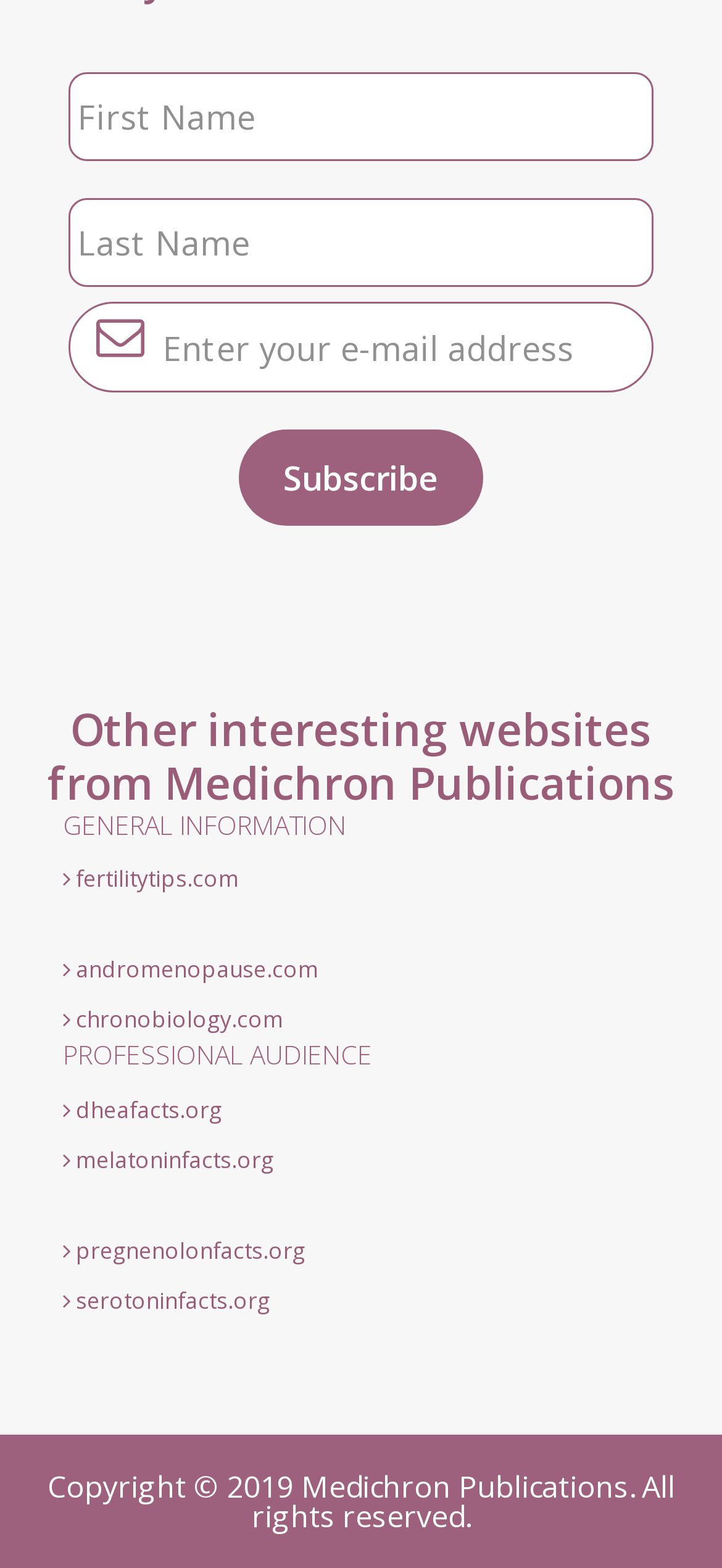Please give a one-word or short phrase response to the following question: 
What is the category of websites listed under 'PROFESSIONAL AUDIENCE'?

Health-related for professionals